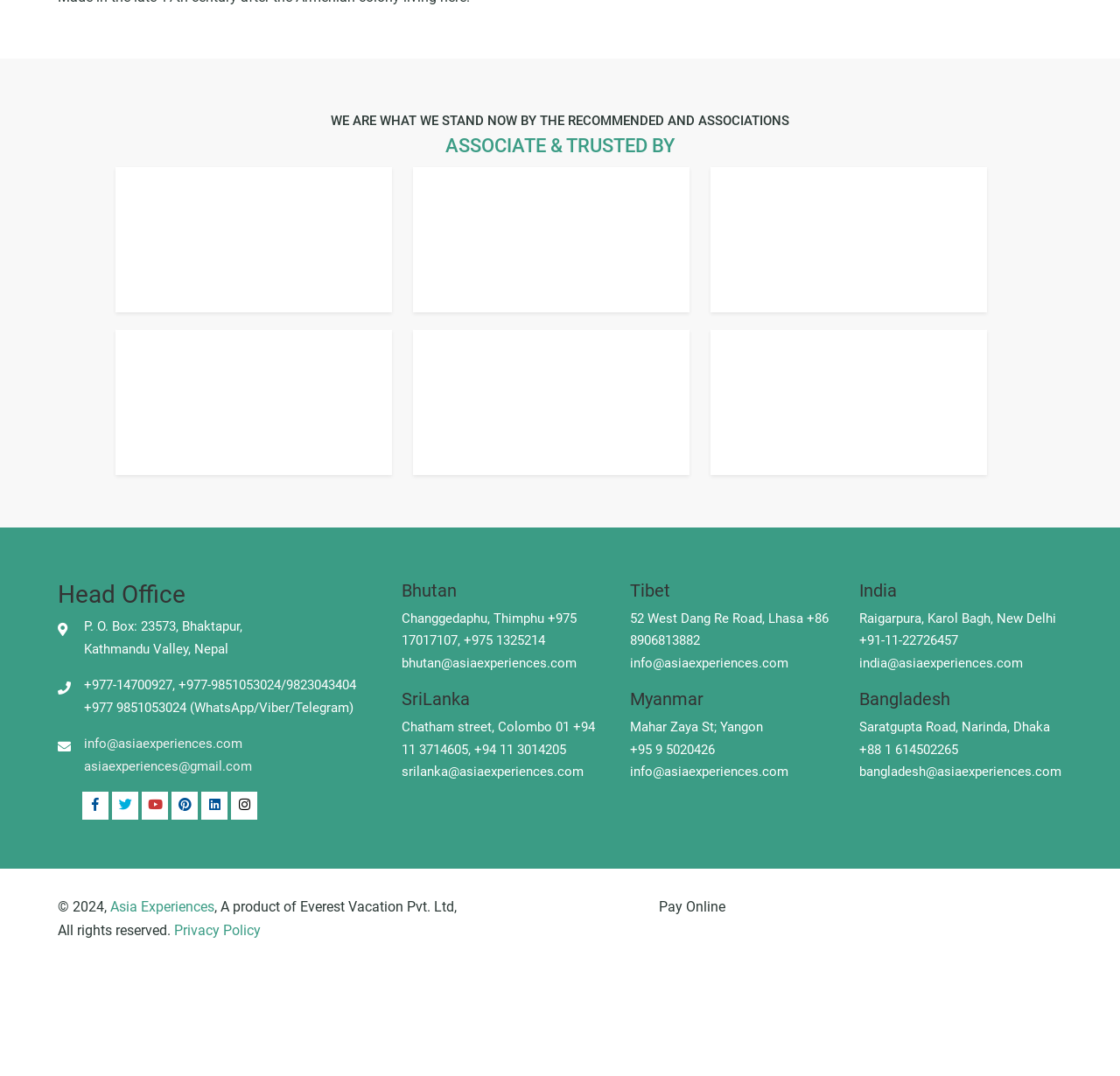Locate the bounding box coordinates of the clickable area to execute the instruction: "Contact through Facebook". Provide the coordinates as four float numbers between 0 and 1, represented as [left, top, right, bottom].

[0.074, 0.736, 0.097, 0.762]